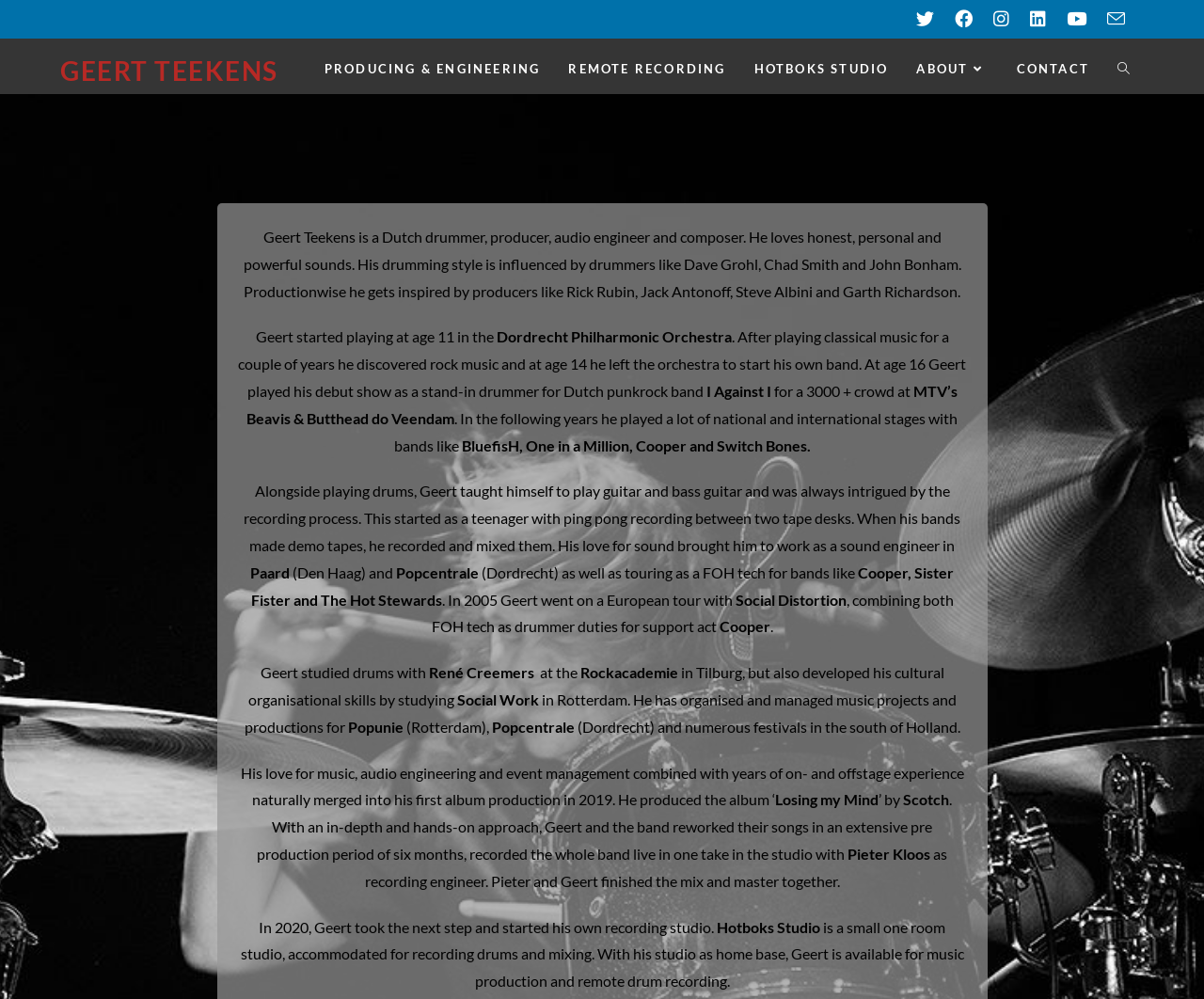Can you find the bounding box coordinates for the element to click on to achieve the instruction: "View archives for January 2024"?

None